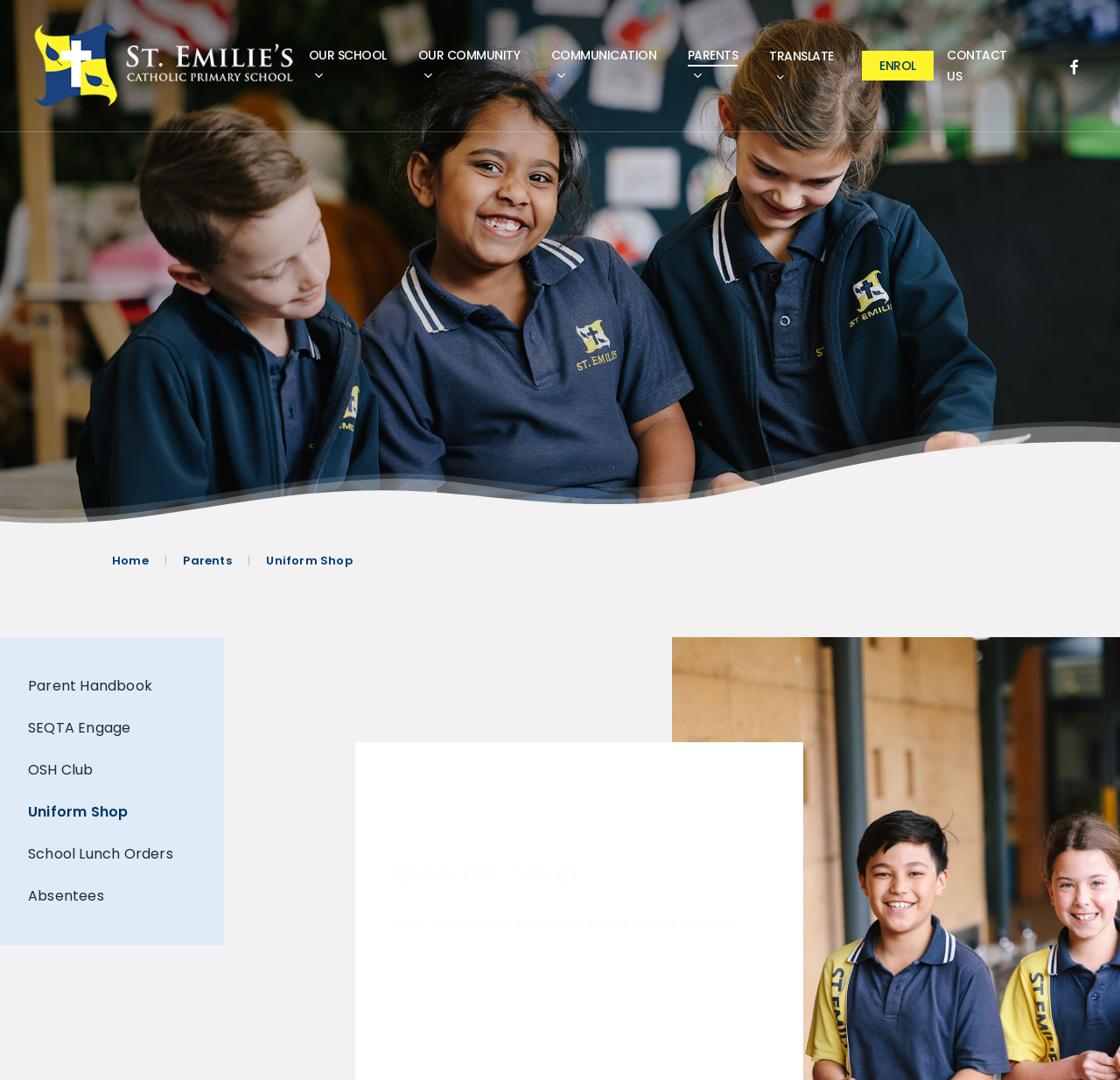What is the purpose of the school uniform?
Answer with a single word or short phrase according to what you see in the image.

Provides identity and pride